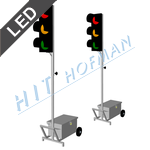Please examine the image and answer the question with a detailed explanation:
What is the purpose of these traffic lights?

The caption states that these lights are intended for temporary traffic management, providing clear signals to pedestrians and drivers alike, which implies that their purpose is to manage traffic temporarily.